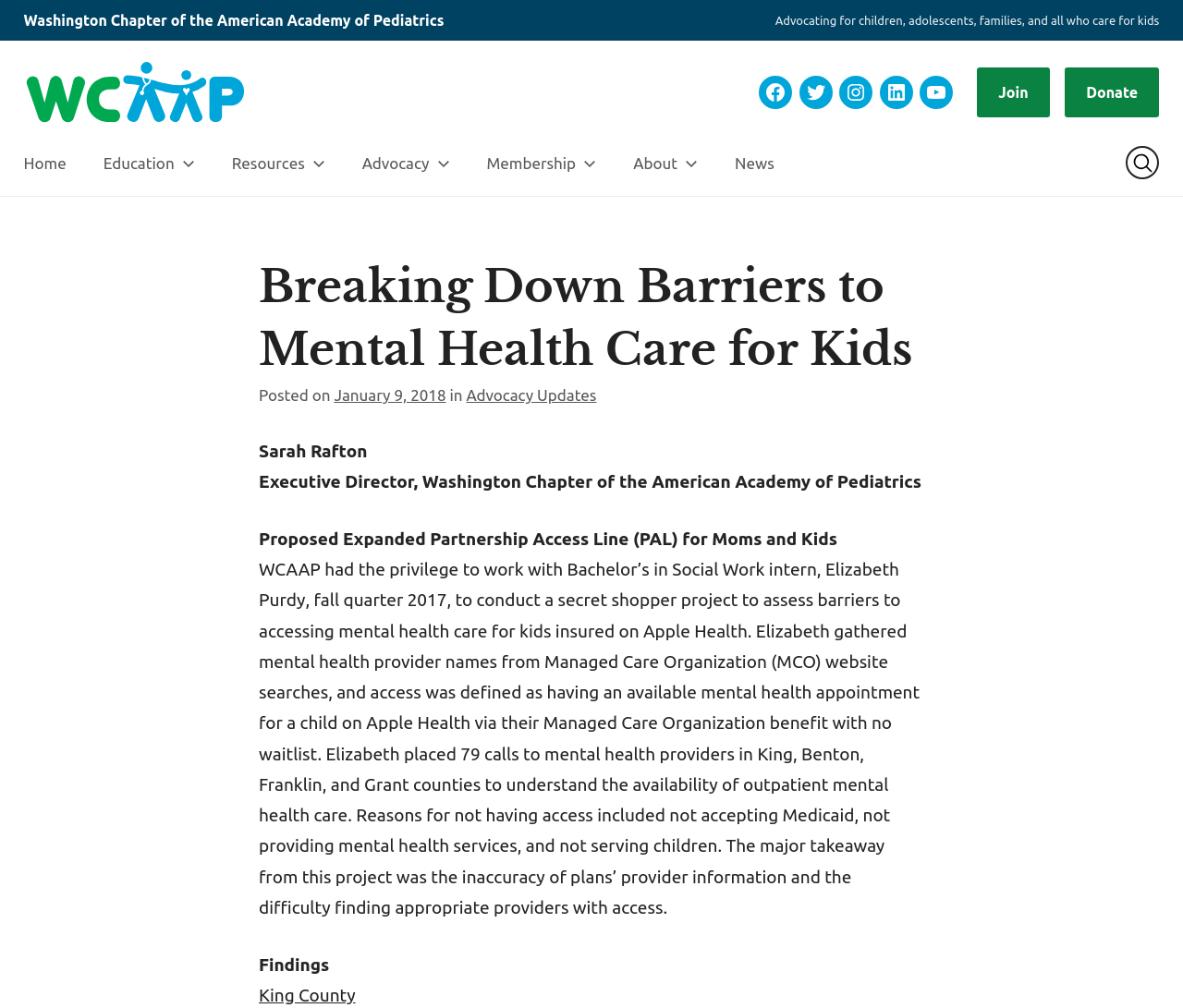What is the name of the organization that WCAAP worked with?
Look at the image and answer with only one word or phrase.

Bachelor’s